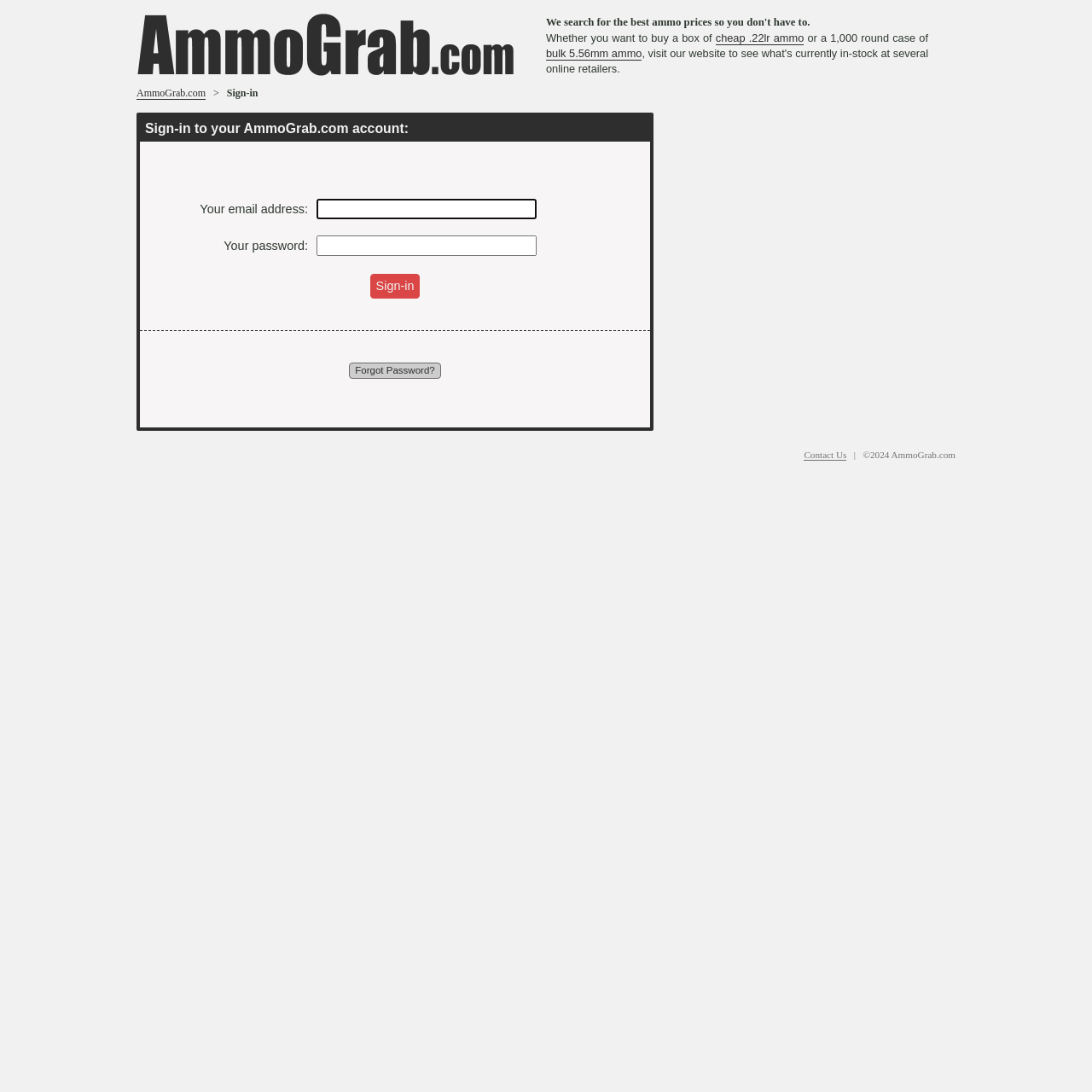Please mark the bounding box coordinates of the area that should be clicked to carry out the instruction: "Click on the Forgot Password? button".

[0.32, 0.332, 0.404, 0.347]